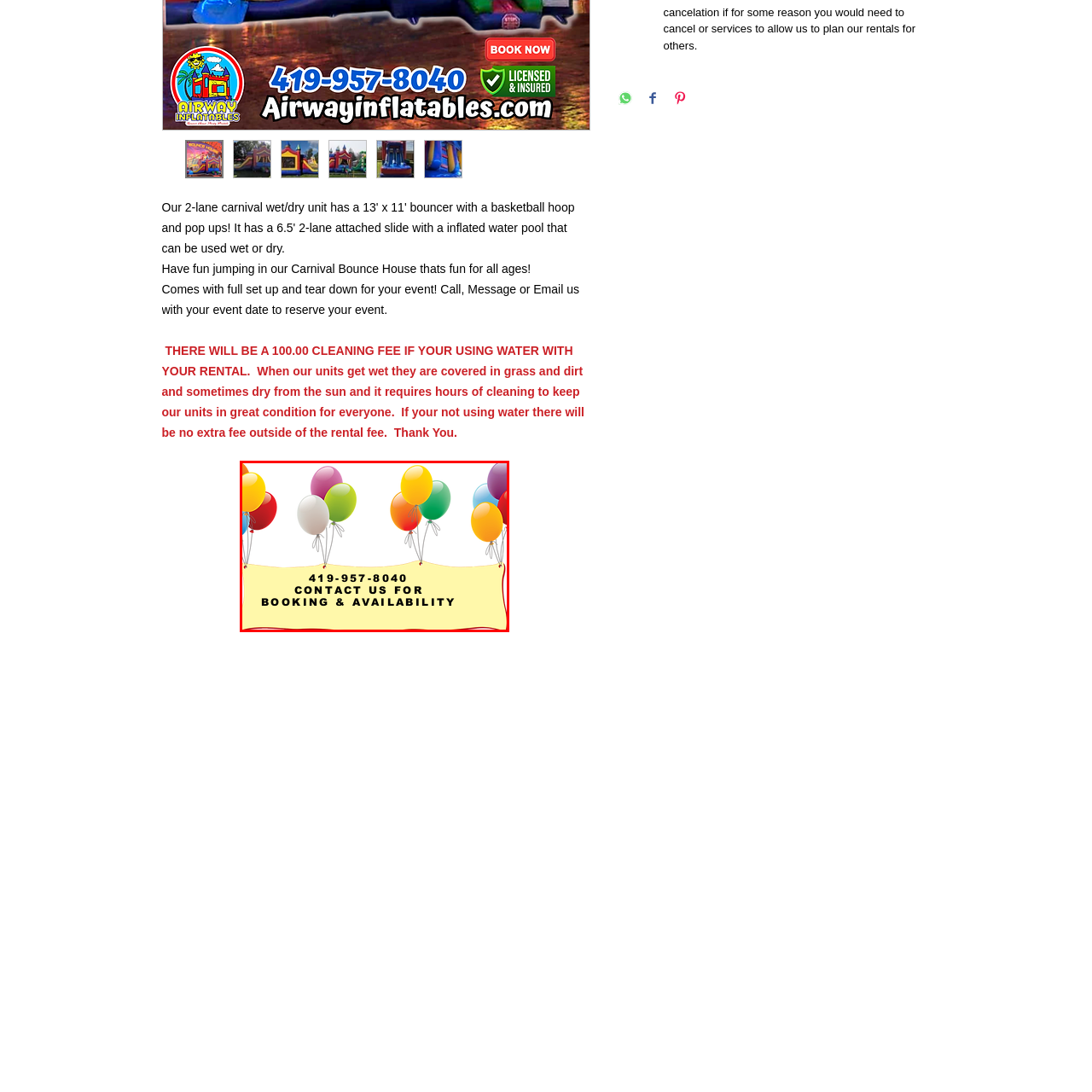What is the purpose of the image? Please look at the image within the red bounding box and provide a one-word or short-phrase answer based on what you see.

To attract attention for event bookings